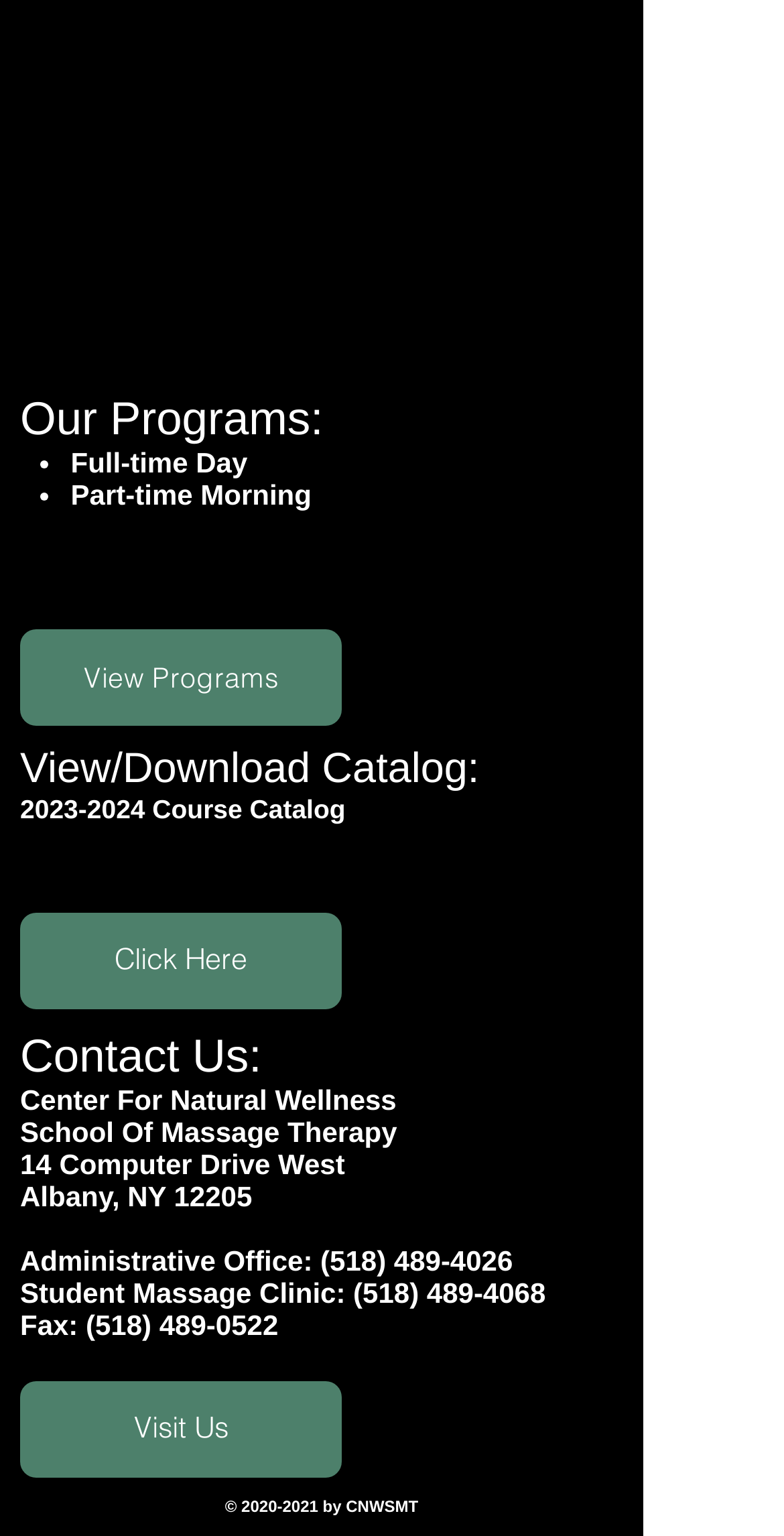Please answer the following question using a single word or phrase: 
What type of programs are offered?

Full-time Day and Part-time Morning